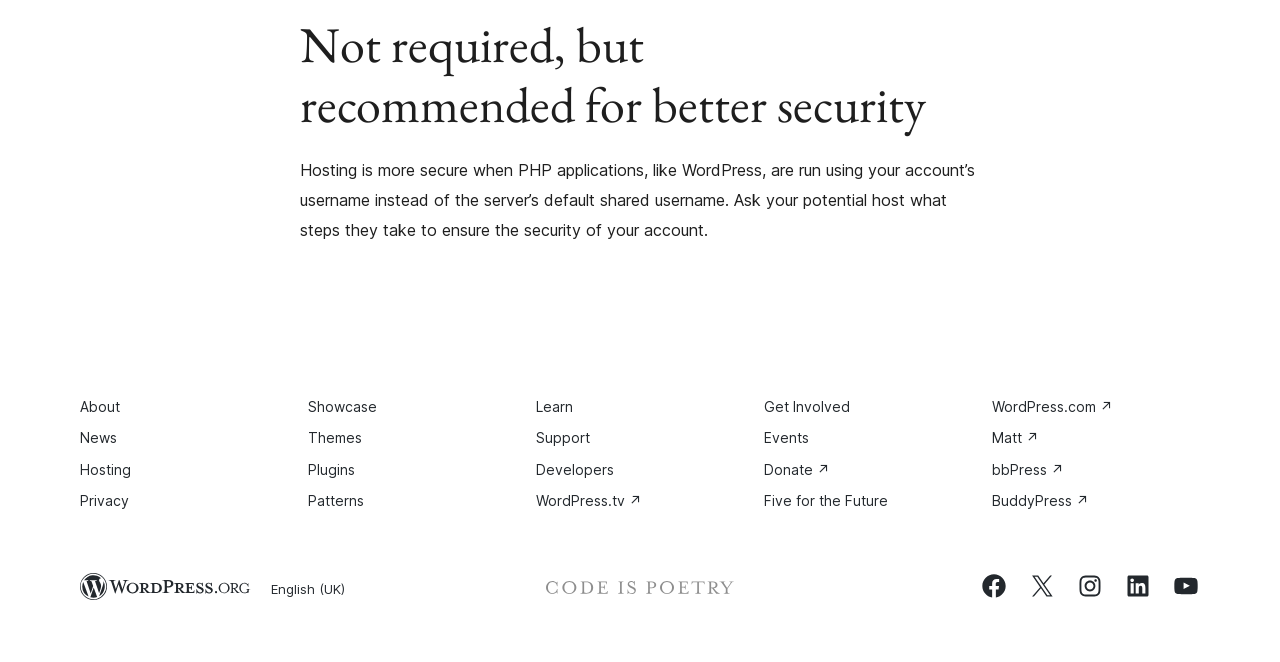Predict the bounding box of the UI element based on the description: "Five for the Future". The coordinates should be four float numbers between 0 and 1, formatted as [left, top, right, bottom].

[0.597, 0.744, 0.694, 0.769]